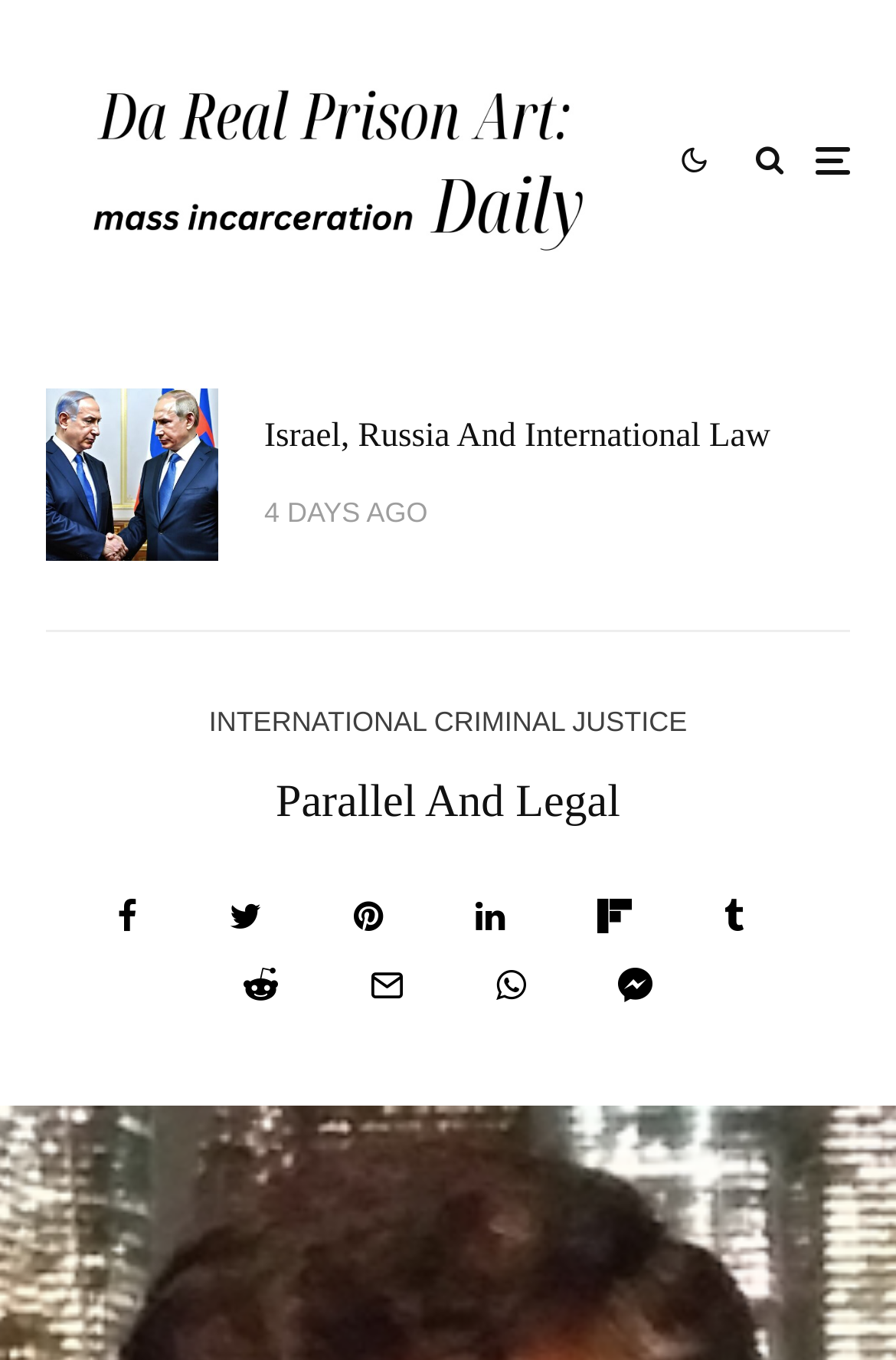Kindly determine the bounding box coordinates for the area that needs to be clicked to execute this instruction: "Share the article on social media".

[0.131, 0.661, 0.154, 0.686]